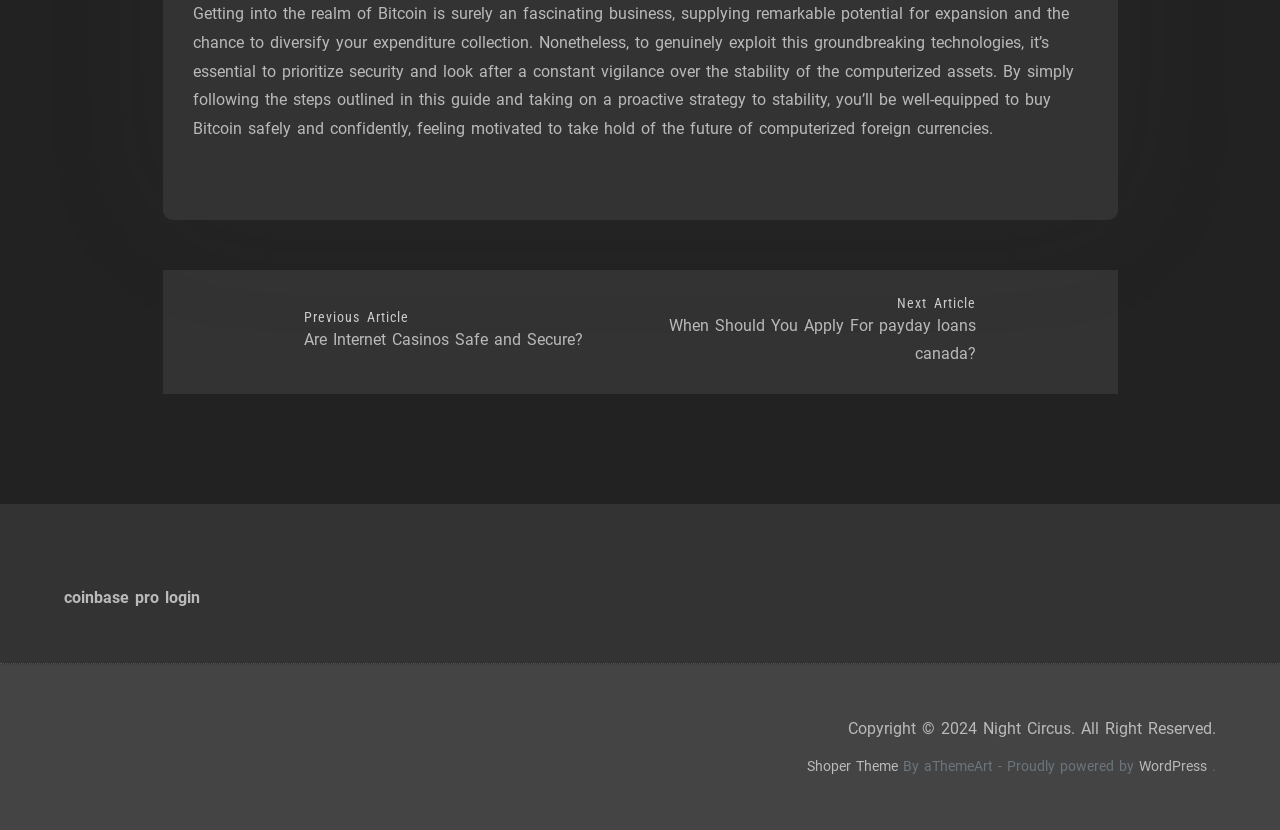What is the purpose of the guide on this webpage?
Based on the screenshot, give a detailed explanation to answer the question.

The purpose of the guide on this webpage is to provide users with a safe and confident way to buy Bitcoin, as stated in the StaticText element at the top of the page.